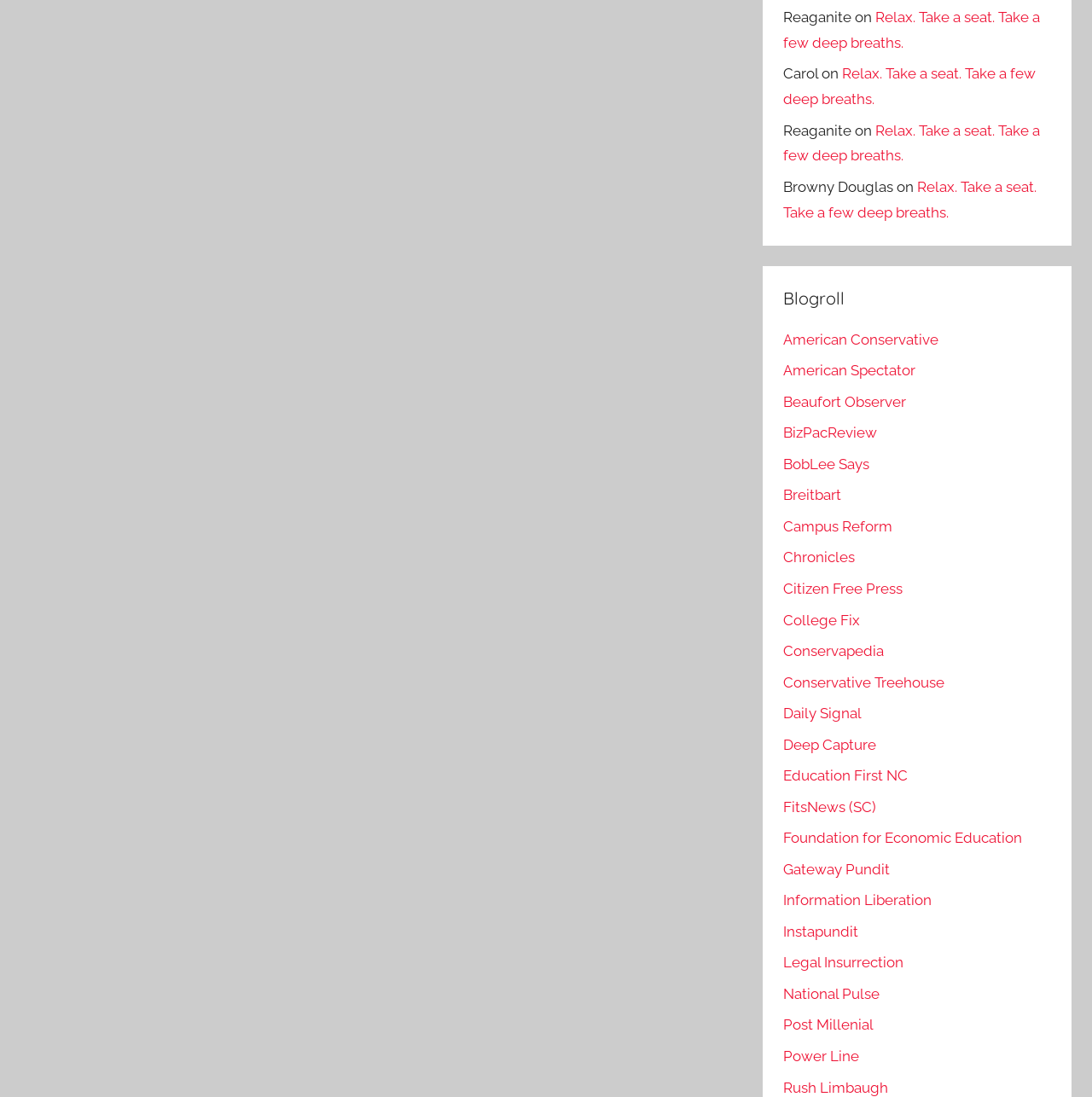Indicate the bounding box coordinates of the clickable region to achieve the following instruction: "Read 'Rush Limbaugh'."

[0.717, 0.983, 0.813, 0.999]